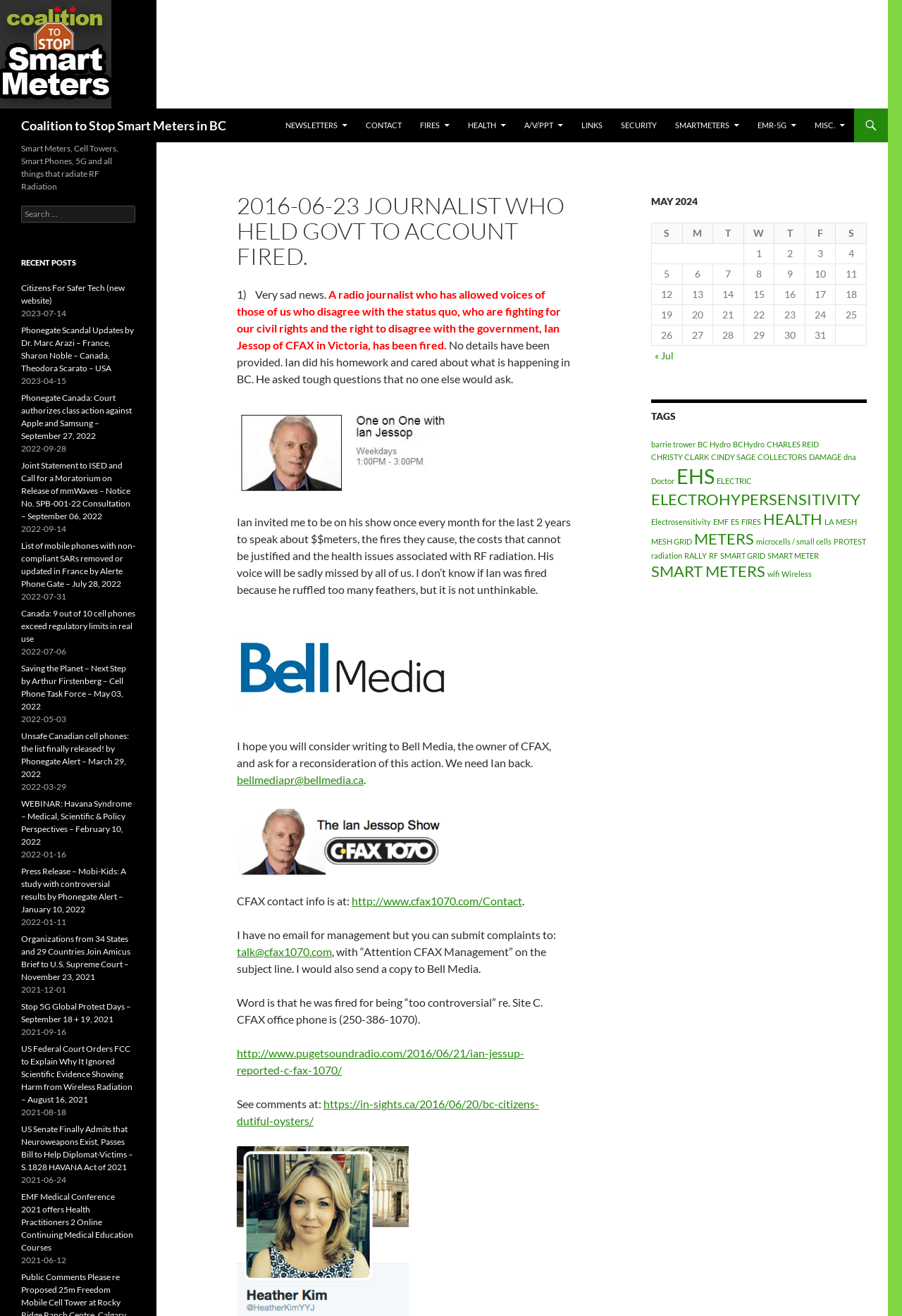Locate the bounding box coordinates of the element that needs to be clicked to carry out the instruction: "Read the article '2016-06-23 JOURNALIST WHO HELD GOVT TO ACCOUNT FIRED.'". The coordinates should be given as four float numbers ranging from 0 to 1, i.e., [left, top, right, bottom].

[0.262, 0.147, 0.633, 0.204]